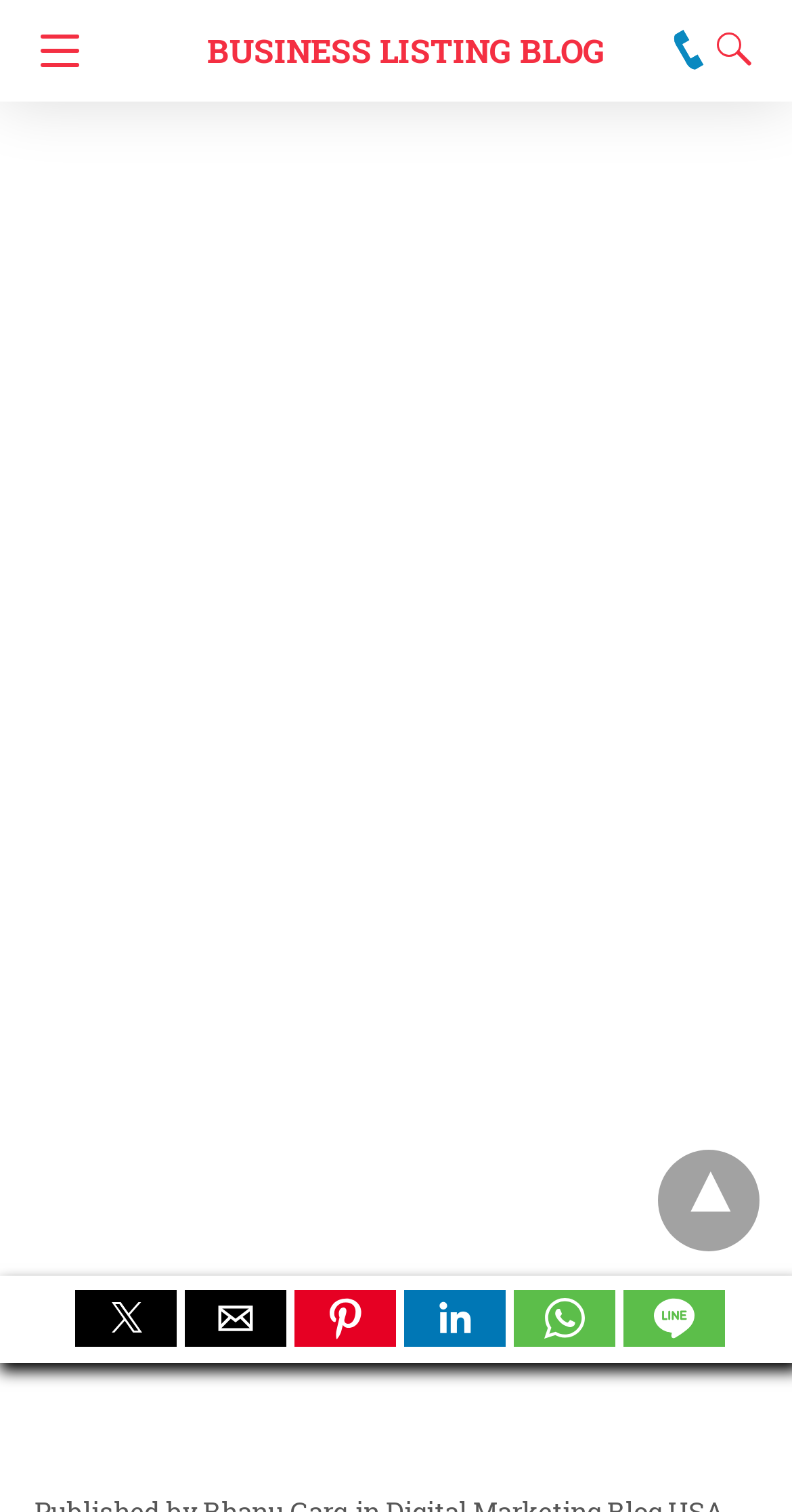Provide a single word or phrase answer to the question: 
What is the function of the button at the top right corner?

Search